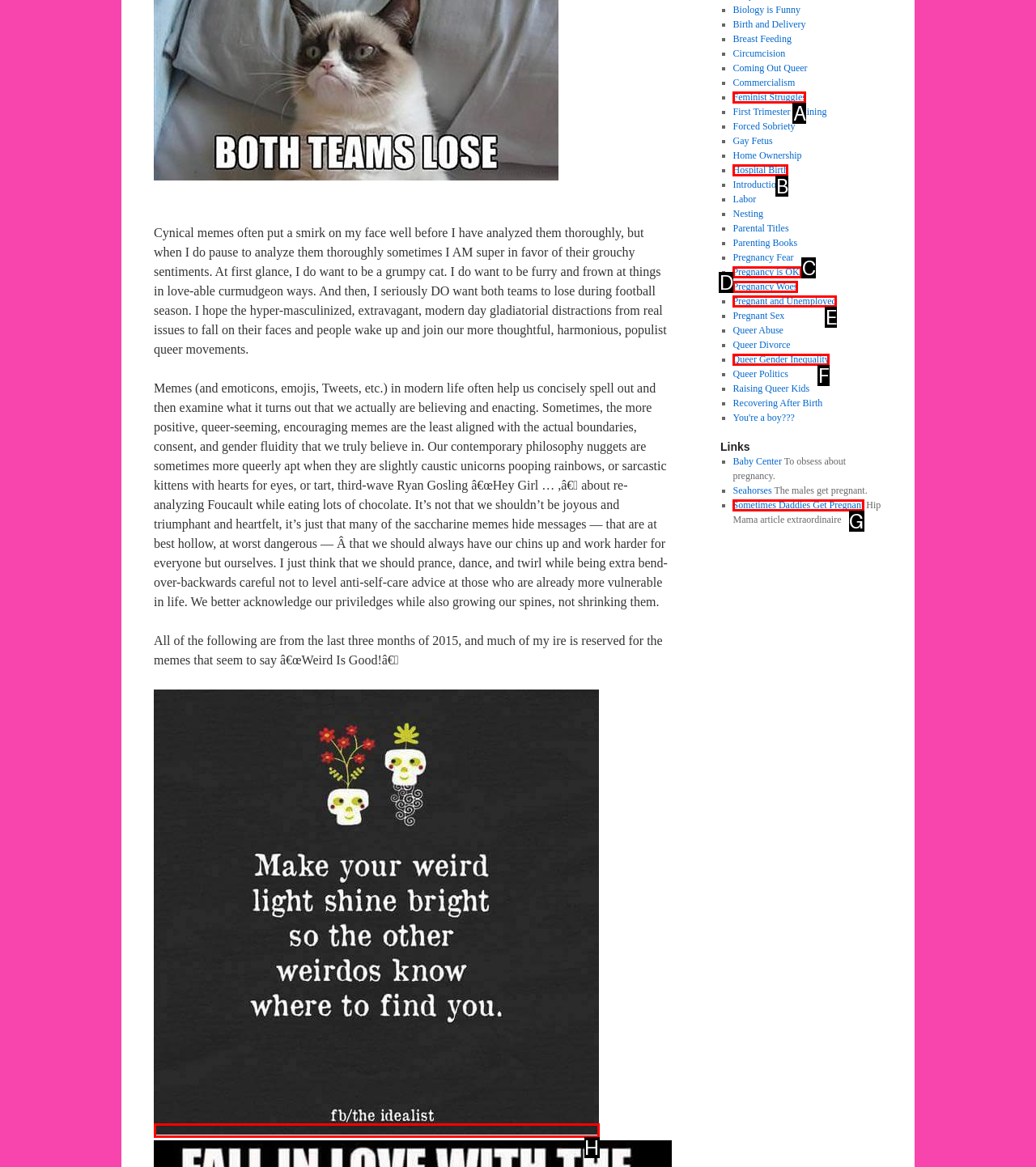Identify which HTML element aligns with the description: Our Work
Answer using the letter of the correct choice from the options available.

None